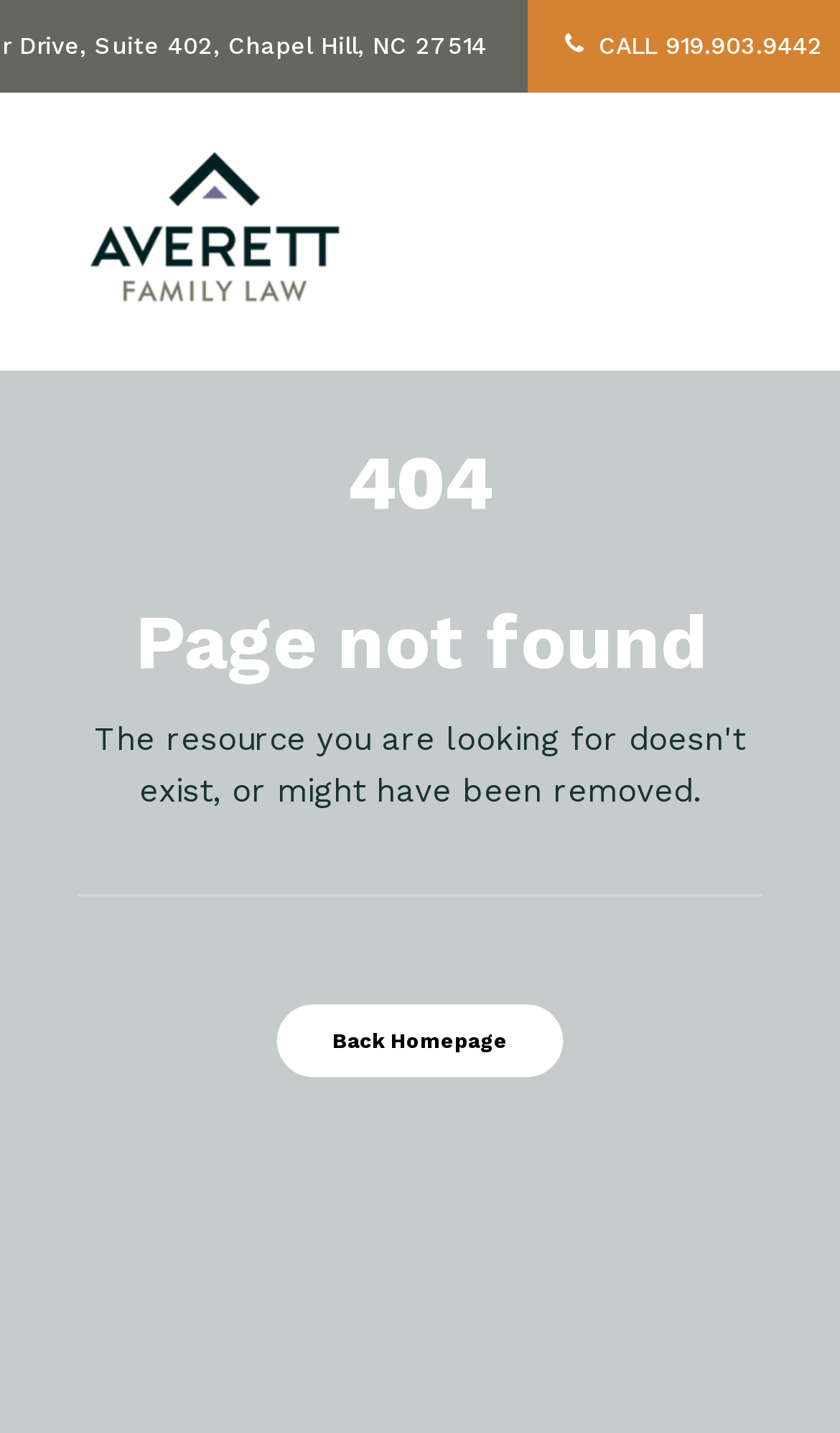Locate the UI element described by About in the provided webpage screenshot. Return the bounding box coordinates in the format (top-left x, top-left y, bottom-right x, bottom-right y), ensuring all values are between 0 and 1.

[0.433, 0.34, 0.567, 0.382]